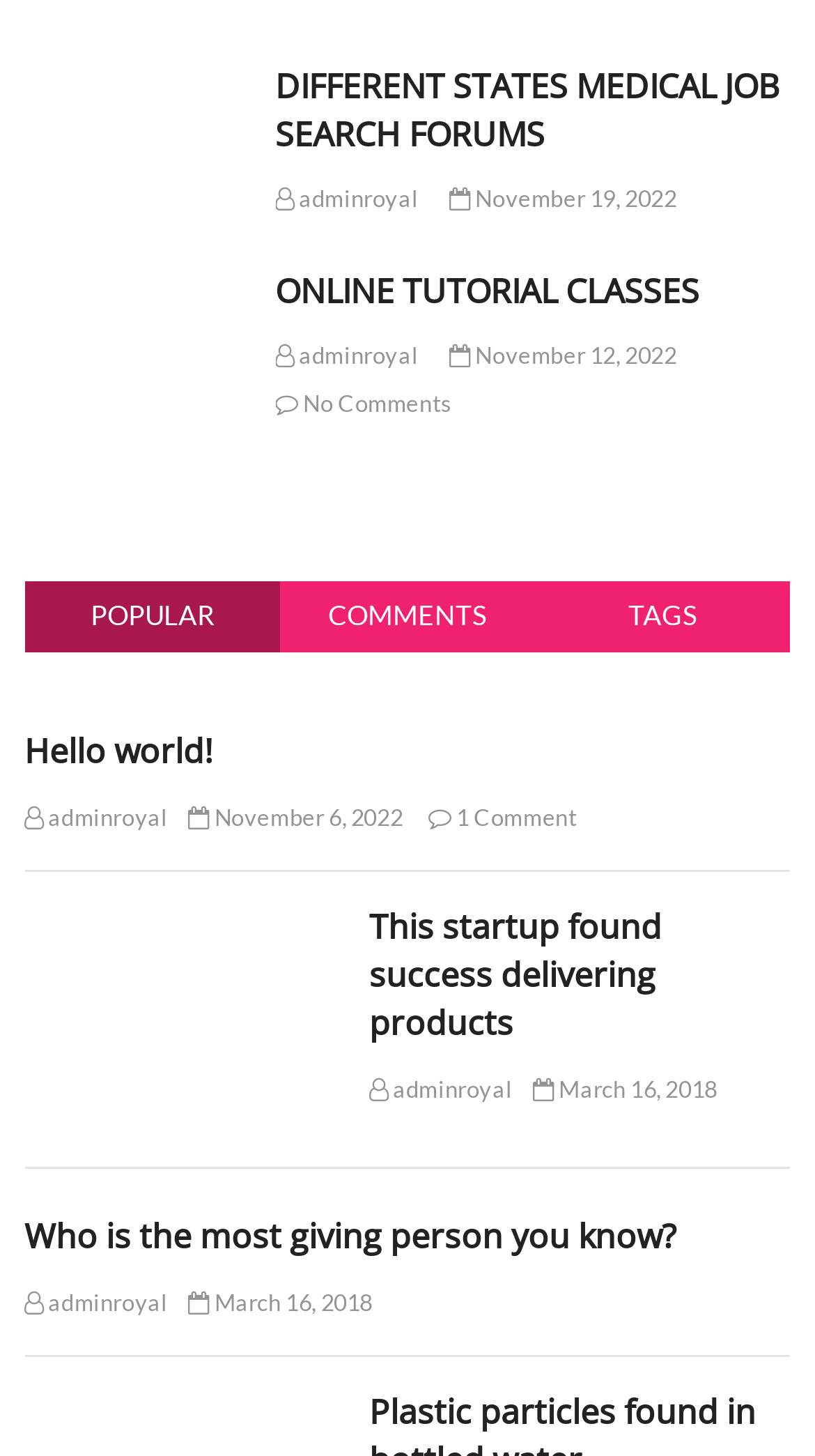Please answer the following query using a single word or phrase: 
Who is the author of the post 'Hello world!'?

adminroyal